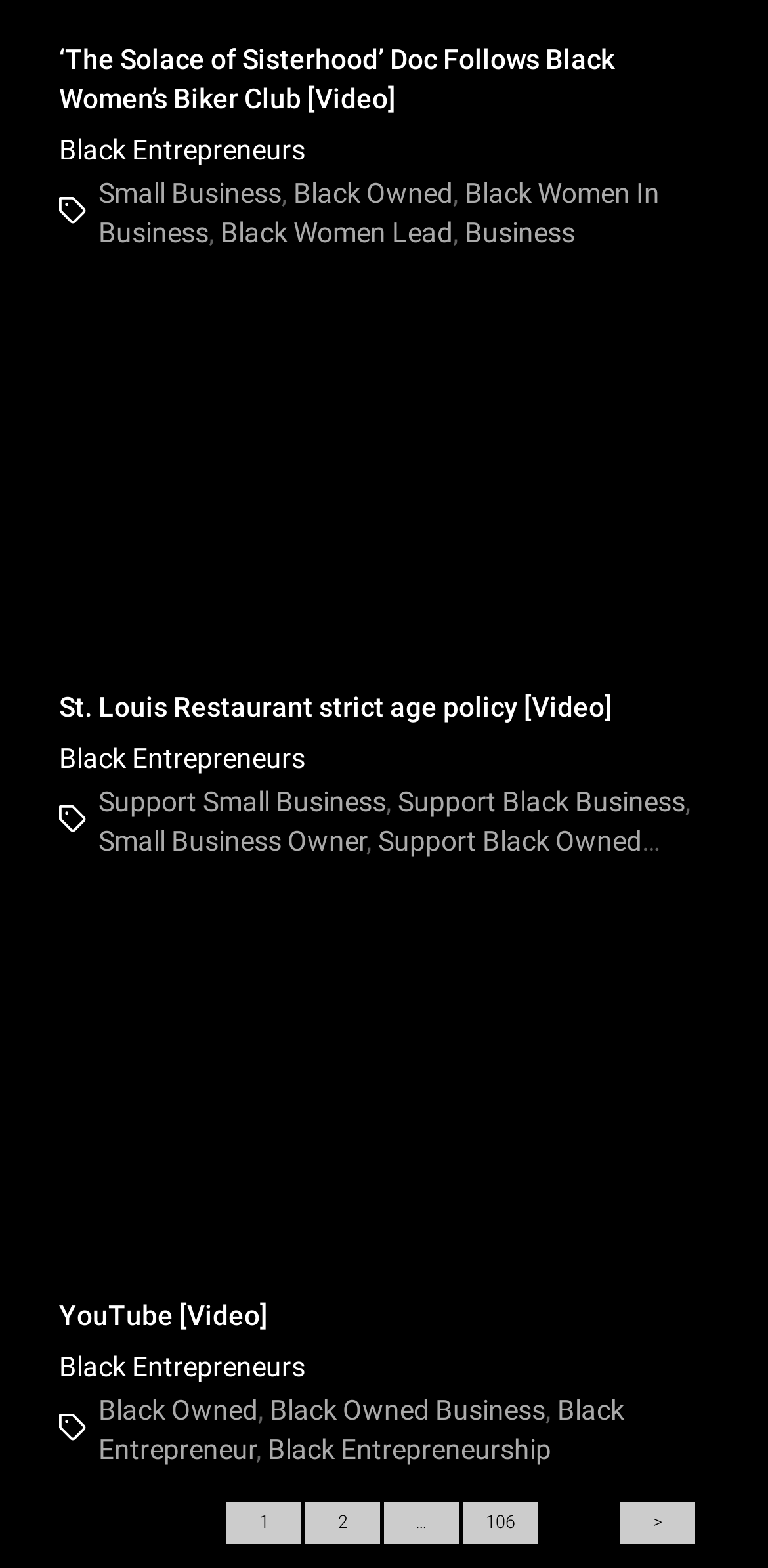Determine the bounding box coordinates of the clickable element necessary to fulfill the instruction: "Explore the Small Business section". Provide the coordinates as four float numbers within the 0 to 1 range, i.e., [left, top, right, bottom].

[0.128, 0.113, 0.367, 0.133]